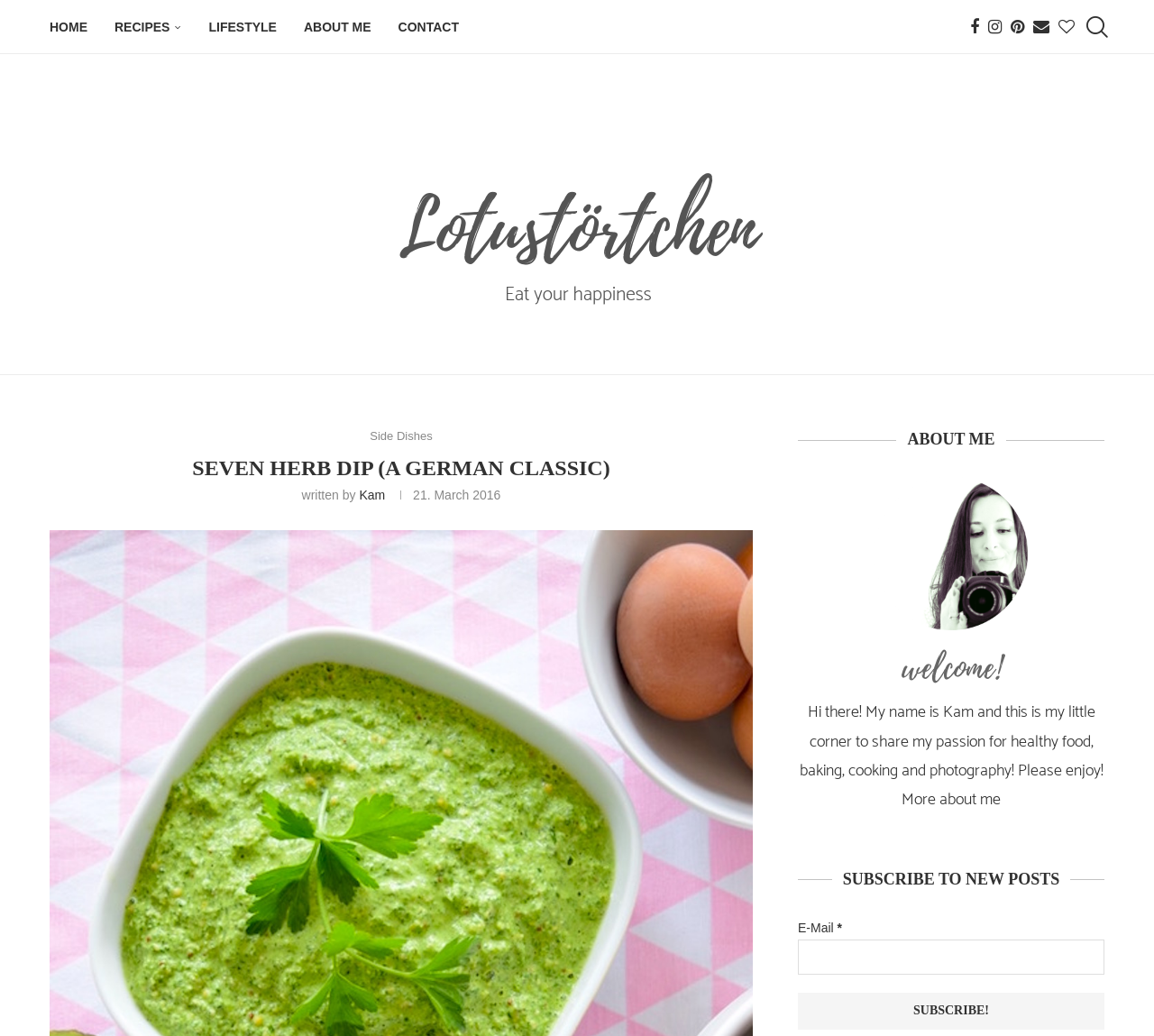What is the name of the recipe?
From the image, respond using a single word or phrase.

Seven Herb Dip